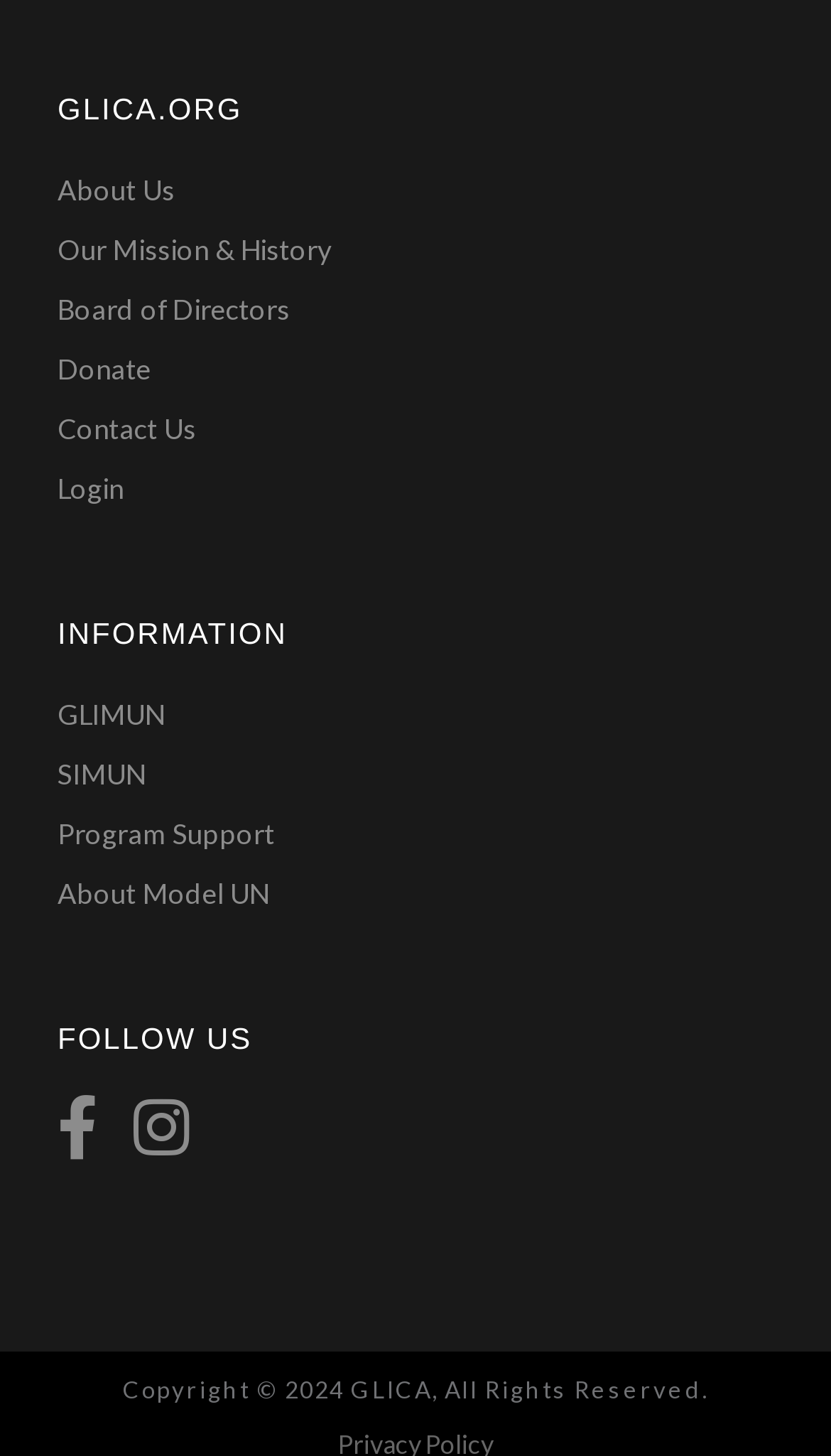What are the social media platforms available?
Please describe in detail the information shown in the image to answer the question.

The social media platforms available can be found at the bottom of the webpage, where there are two link elements with icons, one representing Facebook and the other representing Twitter.